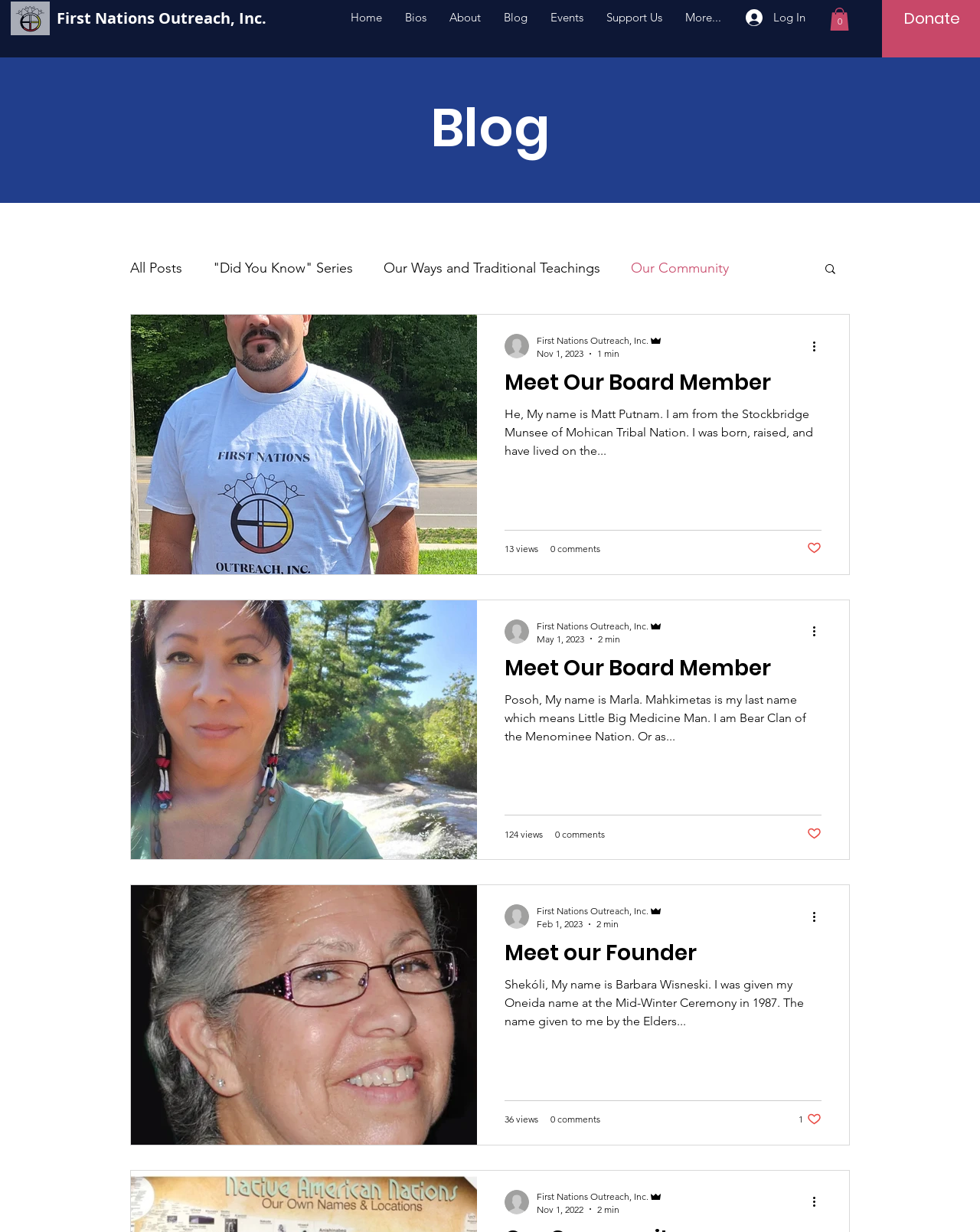How many board members are introduced?
Answer the question based on the image using a single word or a brief phrase.

3